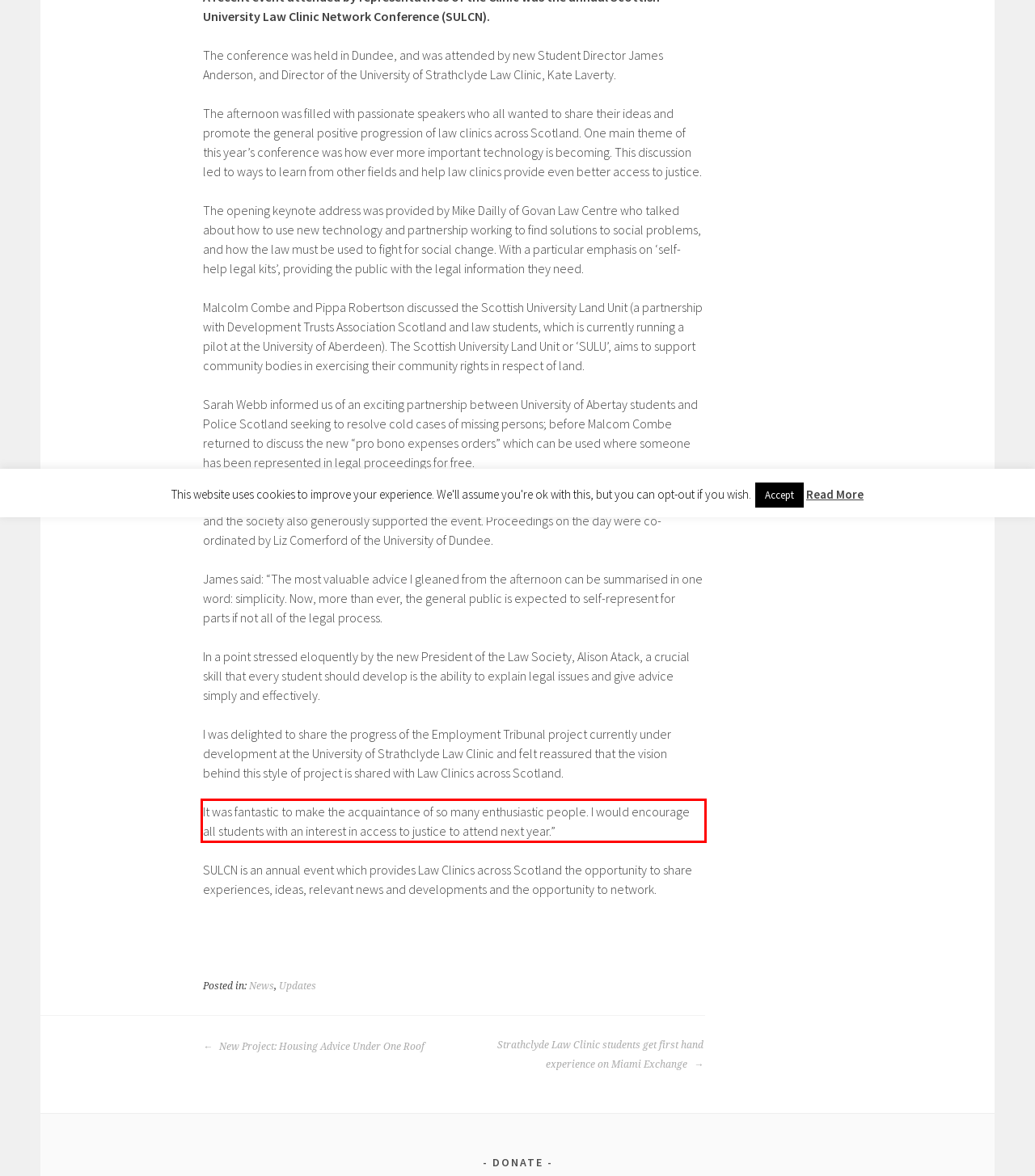From the given screenshot of a webpage, identify the red bounding box and extract the text content within it.

It was fantastic to make the acquaintance of so many enthusiastic people. I would encourage all students with an interest in access to justice to attend next year.”